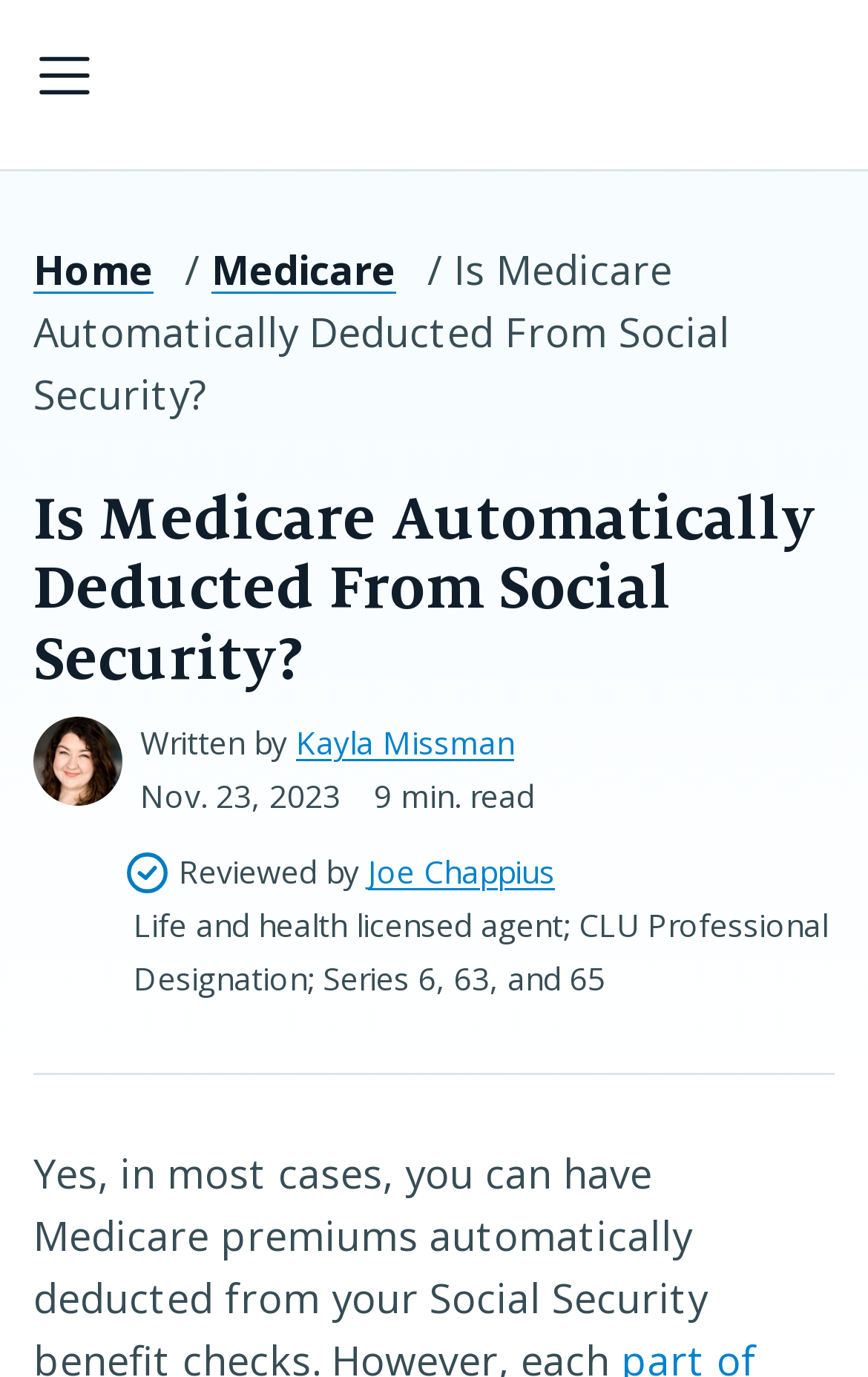Extract the bounding box coordinates of the UI element described by: "Cookies". The coordinates should include four float numbers ranging from 0 to 1, e.g., [left, top, right, bottom].

None